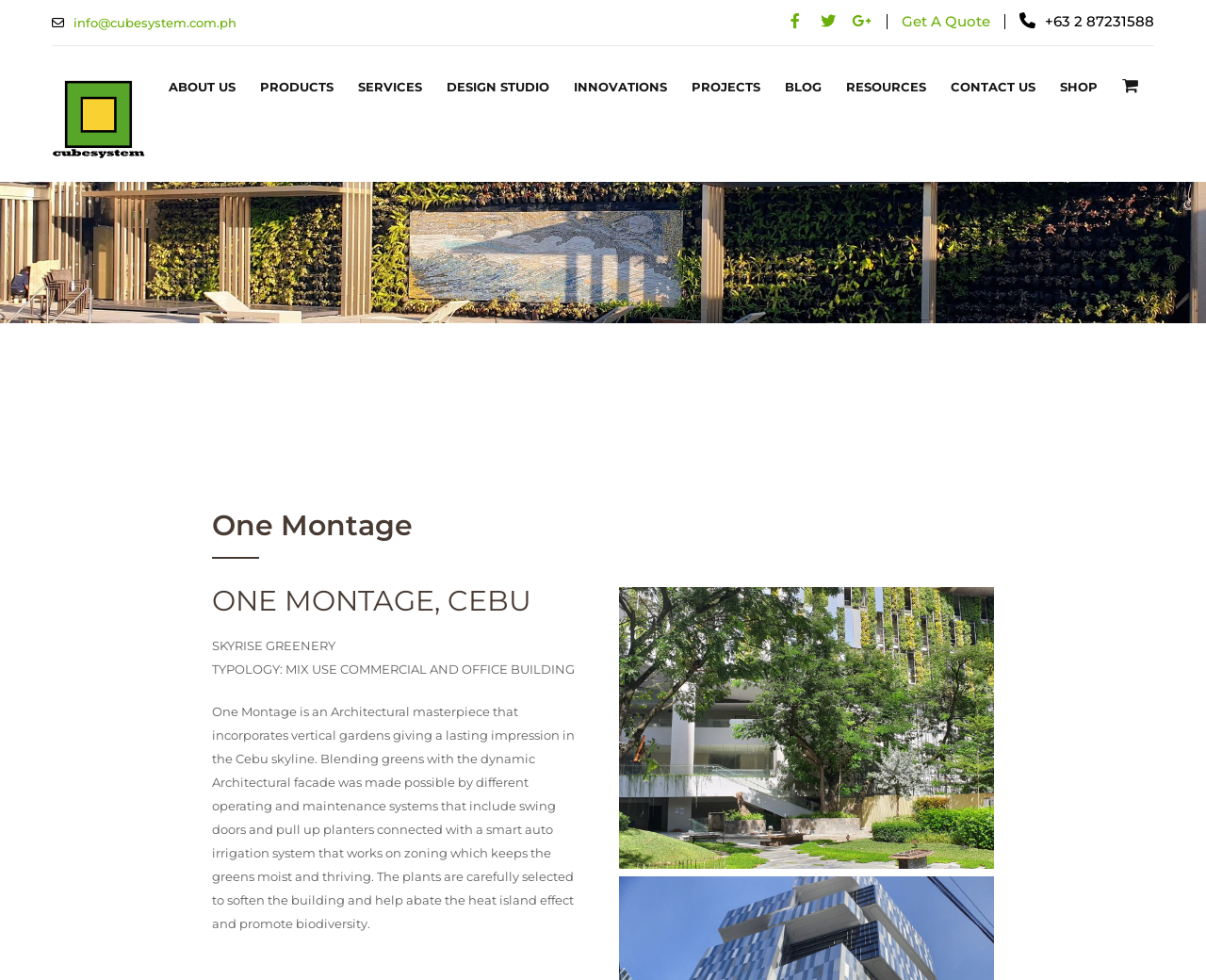Locate the bounding box coordinates of the element you need to click to accomplish the task described by this instruction: "Check the 'Cart'".

[0.92, 0.047, 0.957, 0.129]